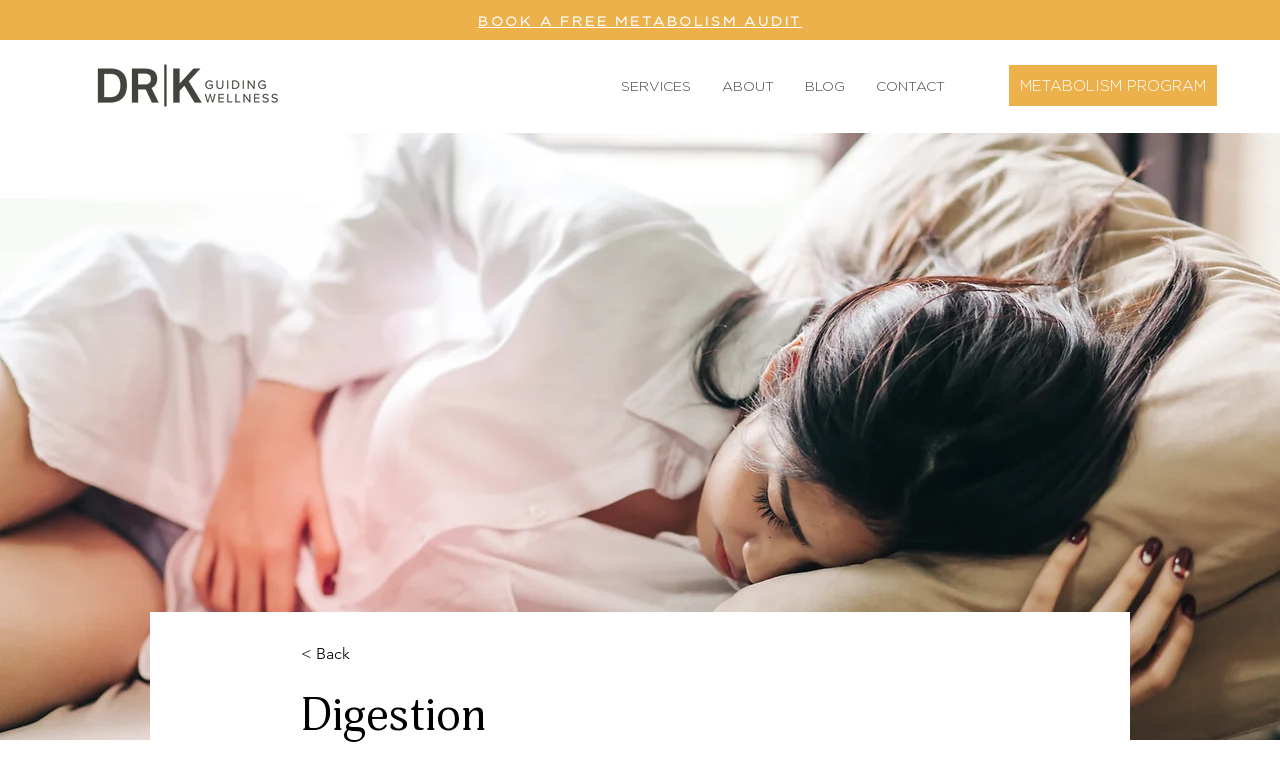Respond with a single word or phrase to the following question: What services are offered by this website?

Metabolism program